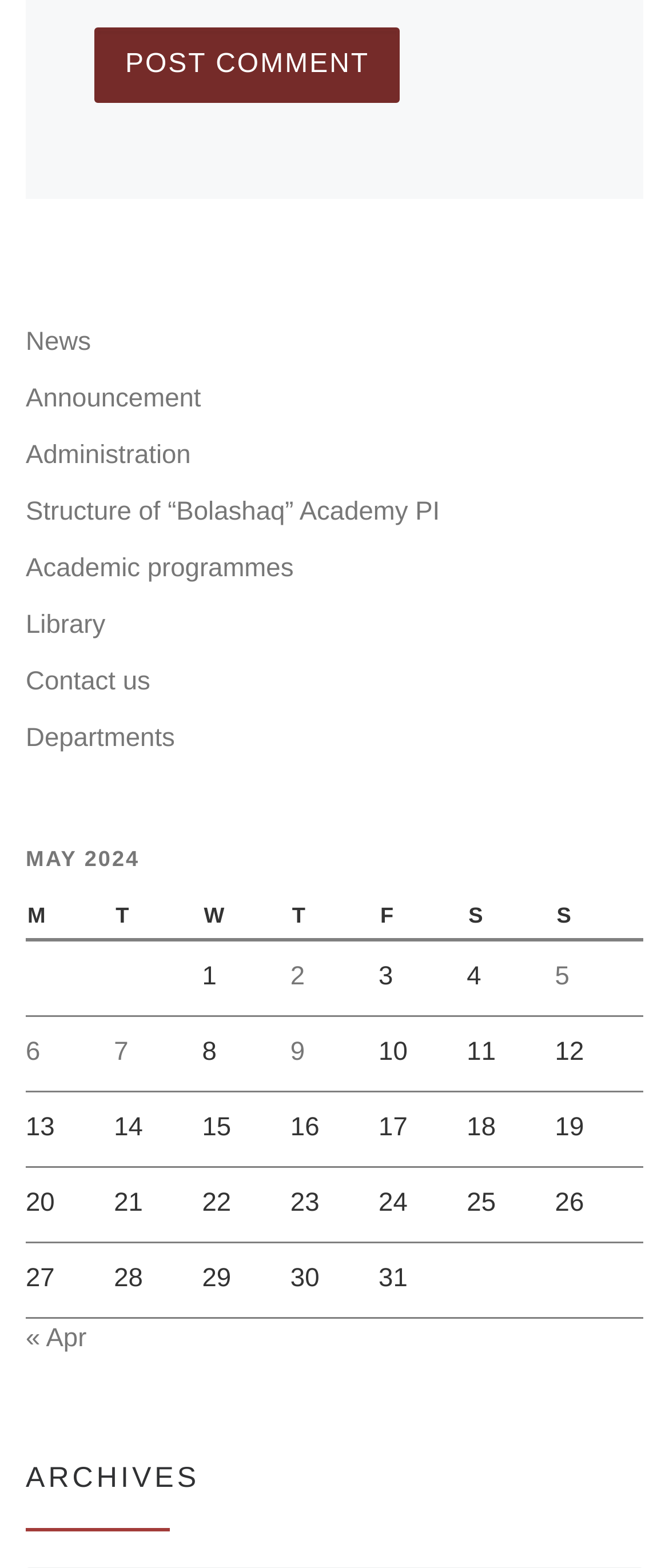What is the title of the table?
Please describe in detail the information shown in the image to answer the question.

I looked at the table element and found its caption, which is 'MAY 2024', indicating that the table is showing data for May 2024.